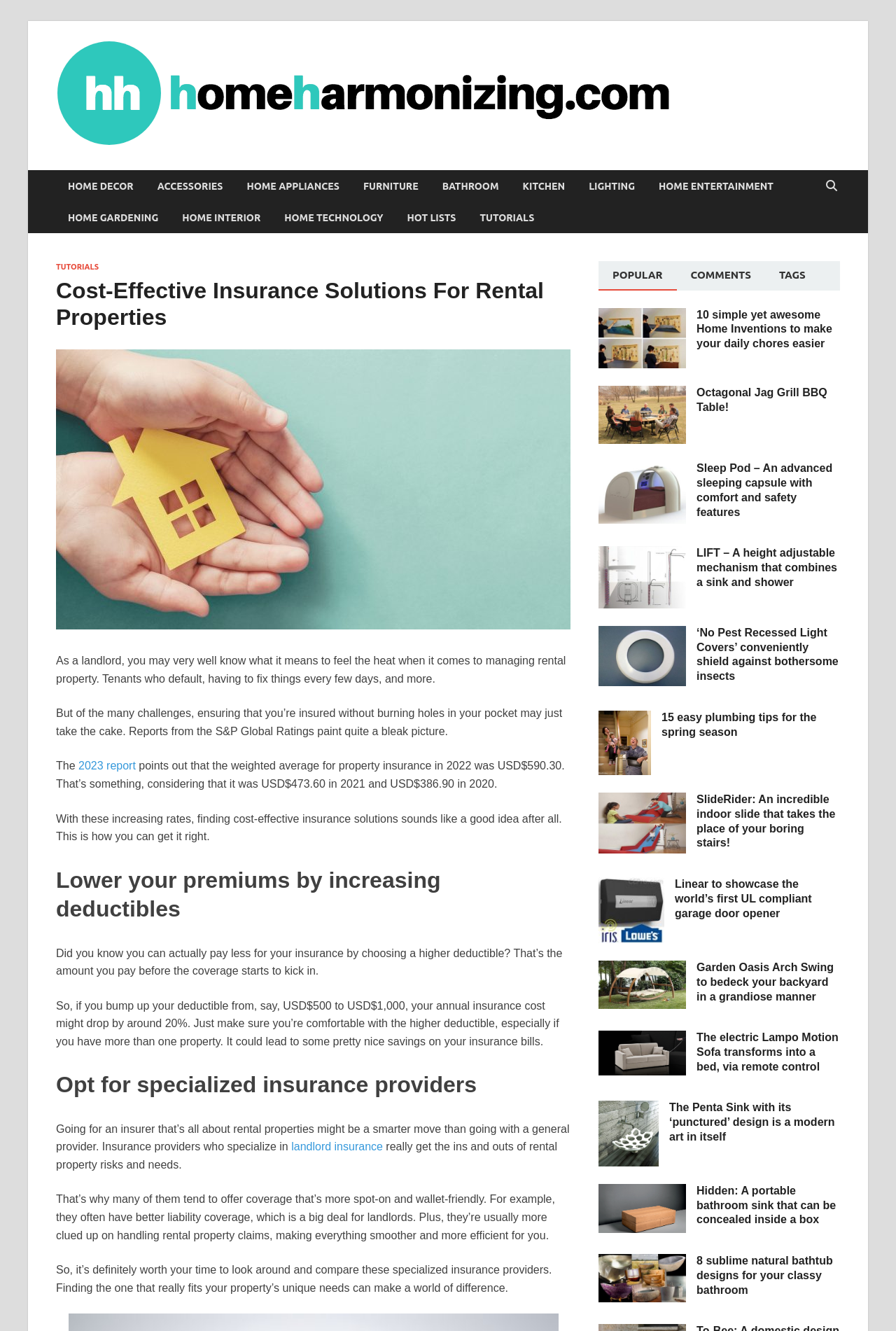Please identify the bounding box coordinates of the element's region that I should click in order to complete the following instruction: "Read the article about '2023 report'". The bounding box coordinates consist of four float numbers between 0 and 1, i.e., [left, top, right, bottom].

[0.088, 0.571, 0.151, 0.58]